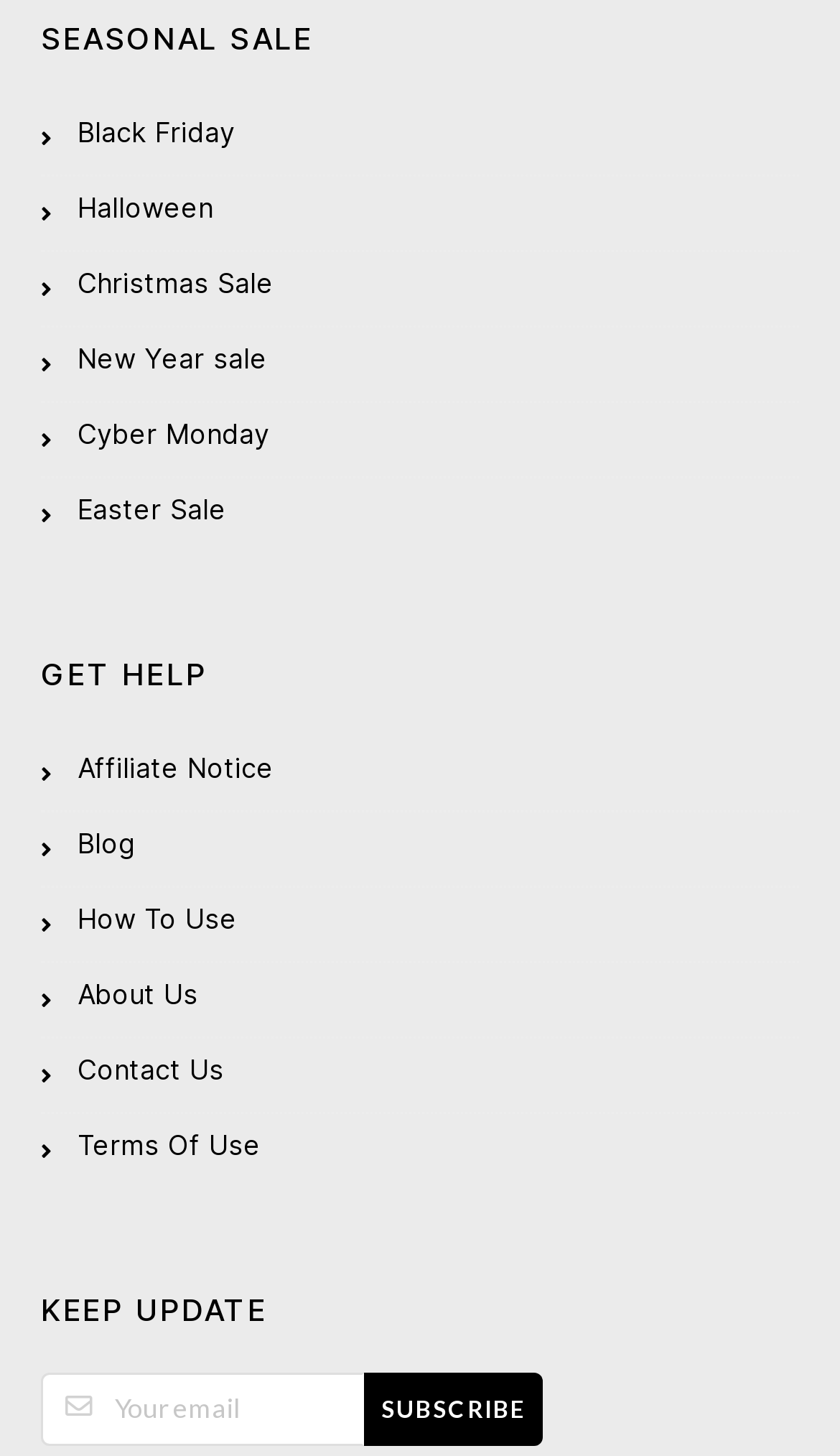Observe the image and answer the following question in detail: What is the purpose of the textbox?

The textbox is labeled 'Your email' and is required, indicating that its purpose is to enter an email address, likely to subscribe to a newsletter or stay updated with the latest information or promotions.